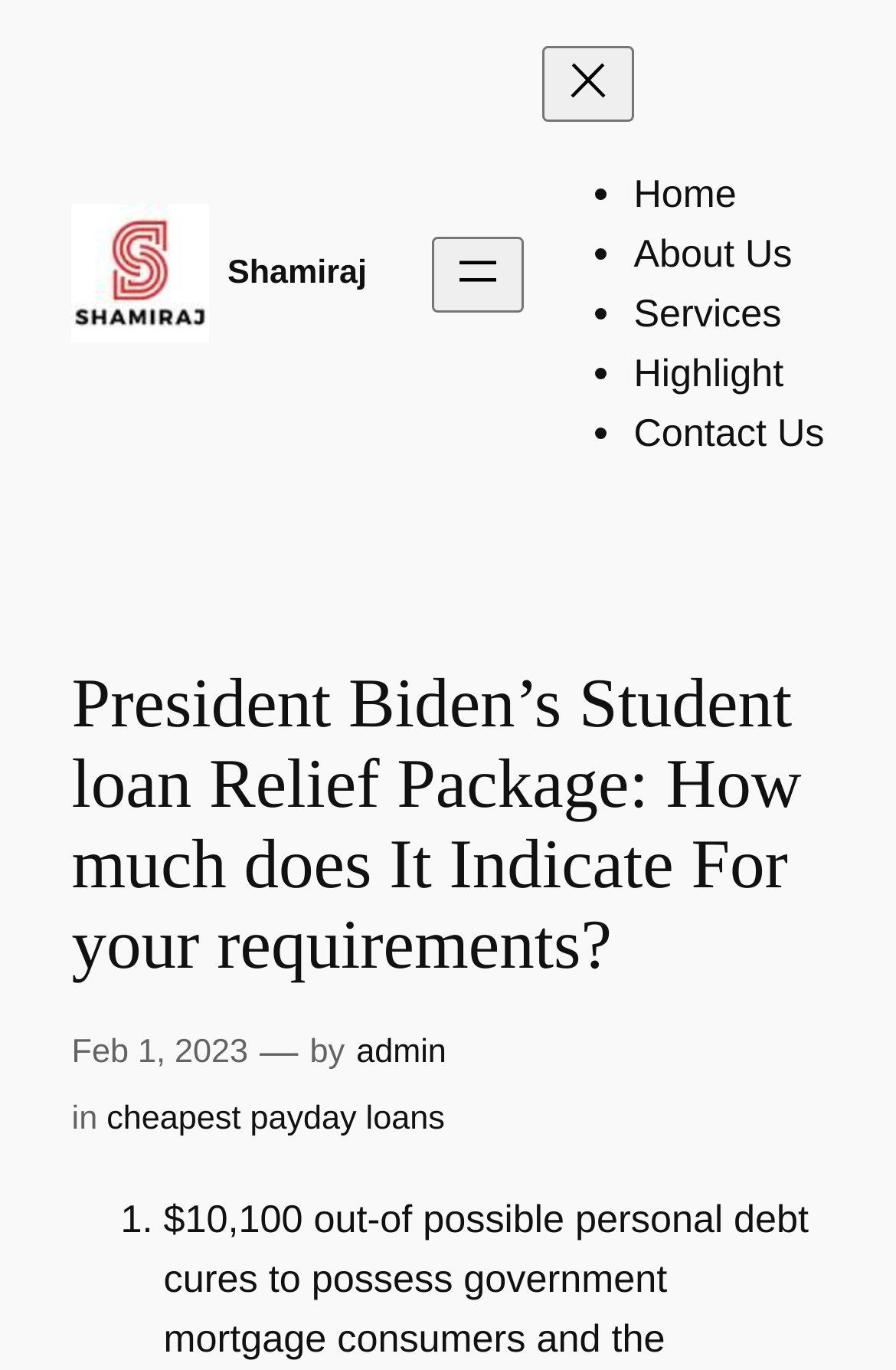Provide a brief response in the form of a single word or phrase:
Is there a menu button on the webpage?

Yes